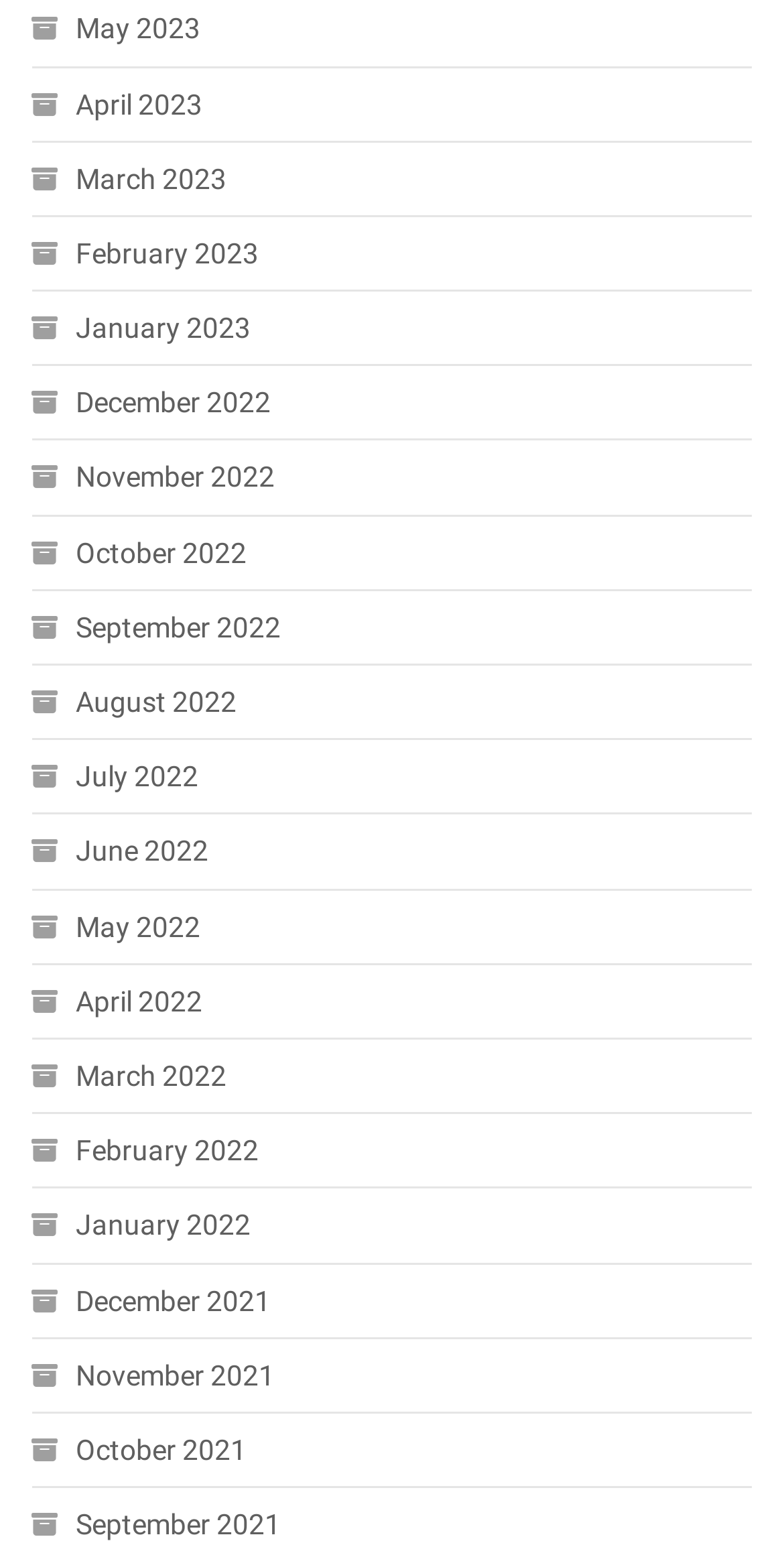Can you specify the bounding box coordinates of the area that needs to be clicked to fulfill the following instruction: "View November 2021"?

[0.04, 0.875, 0.35, 0.909]